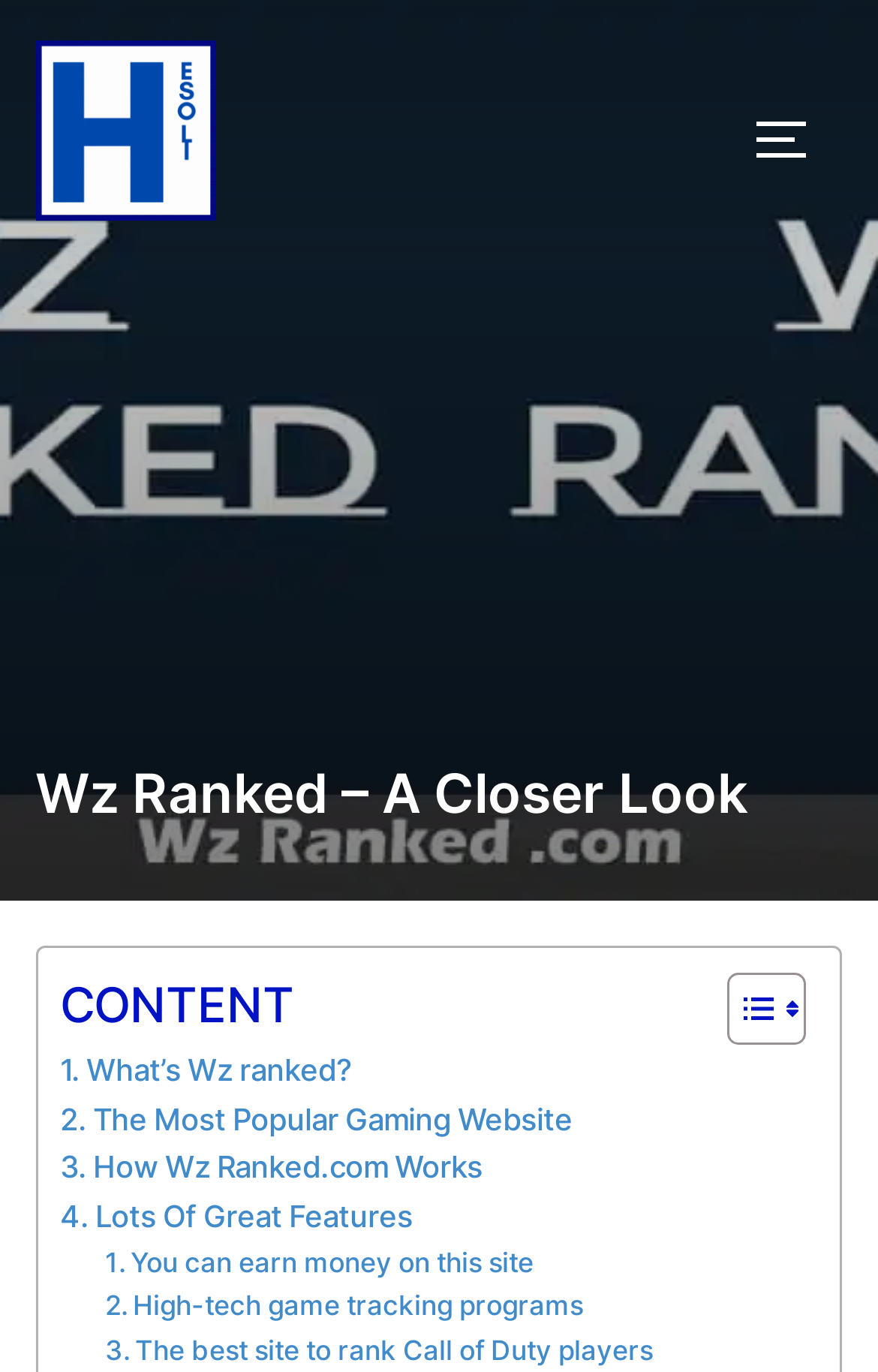Provide your answer in one word or a succinct phrase for the question: 
What is the last feature mentioned on the webpage?

The best site to rank Call of Duty players